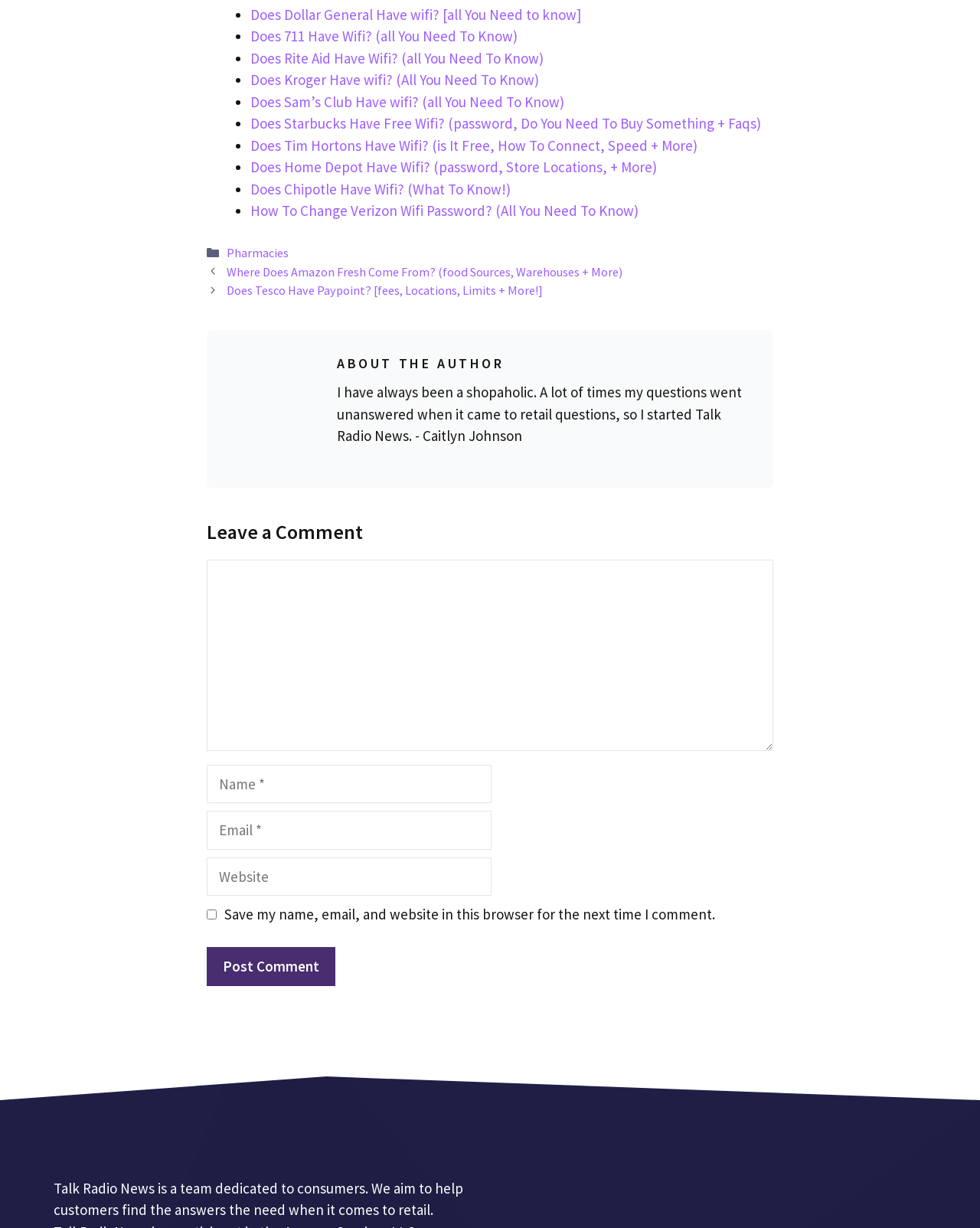Determine the bounding box for the UI element as described: "parent_node: Comment name="email" placeholder="Email *"". The coordinates should be represented as four float numbers between 0 and 1, formatted as [left, top, right, bottom].

[0.211, 0.66, 0.502, 0.692]